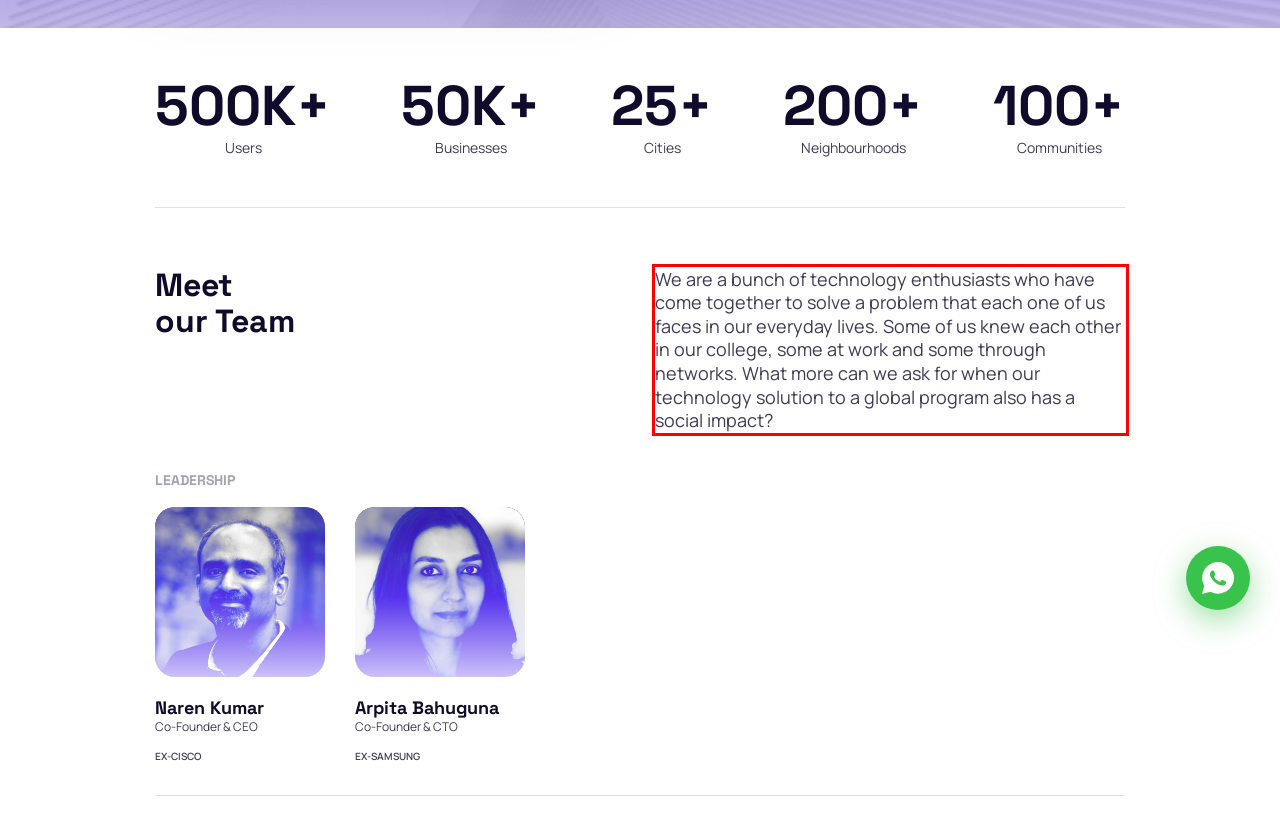In the given screenshot, locate the red bounding box and extract the text content from within it.

We are a bunch of technology enthusiasts who have come together to solve a problem that each one of us faces in our everyday lives. Some of us knew each other in our college, some at work and some through networks. What more can we ask for when our technology solution to a global program also has a social impact?